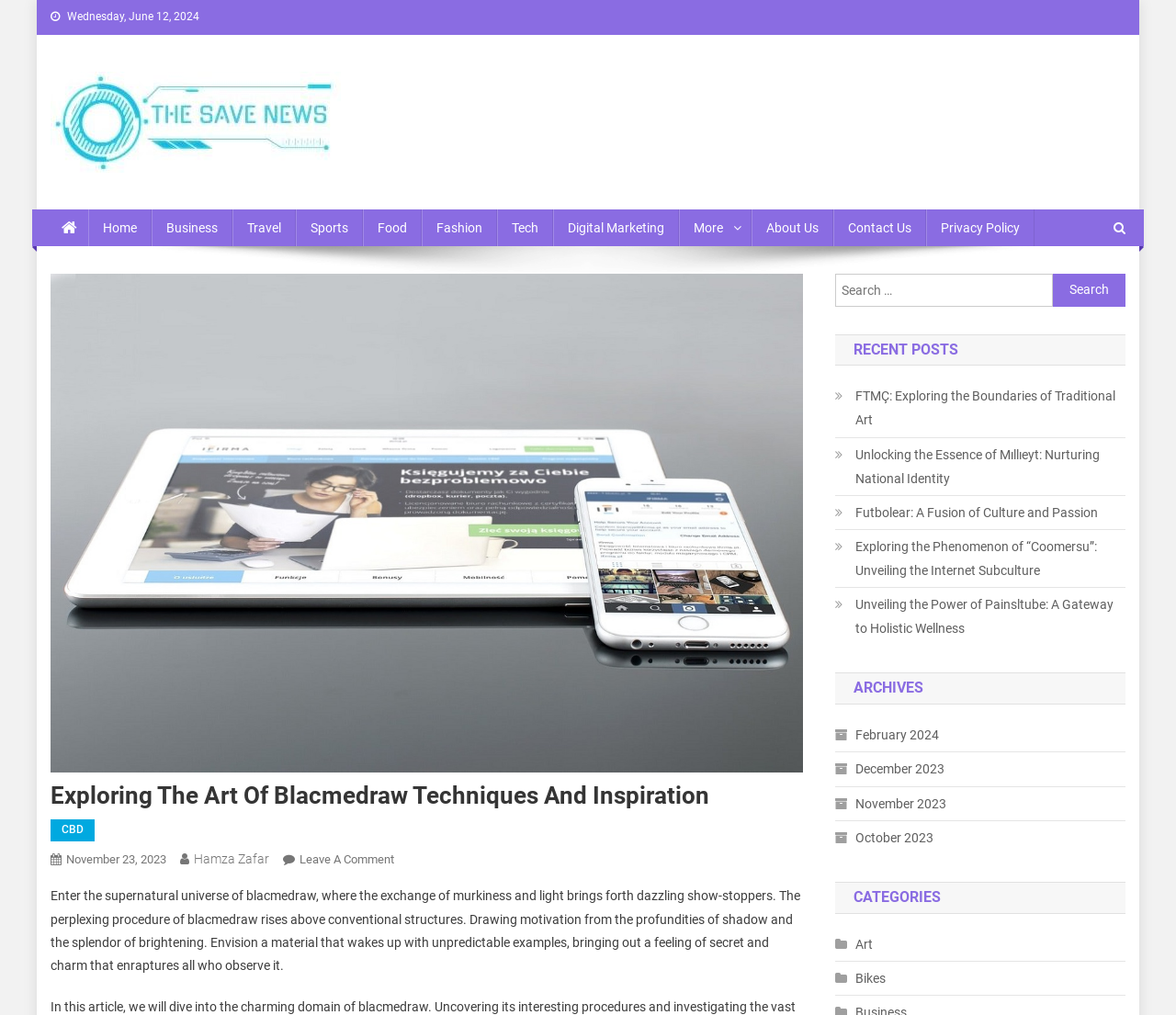What are the categories listed on the webpage?
Can you offer a detailed and complete answer to this question?

I found a section labeled 'CATEGORIES' which lists several categories including 'Art', 'Bikes', and others, suggesting that these are the categories of content available on the webpage.